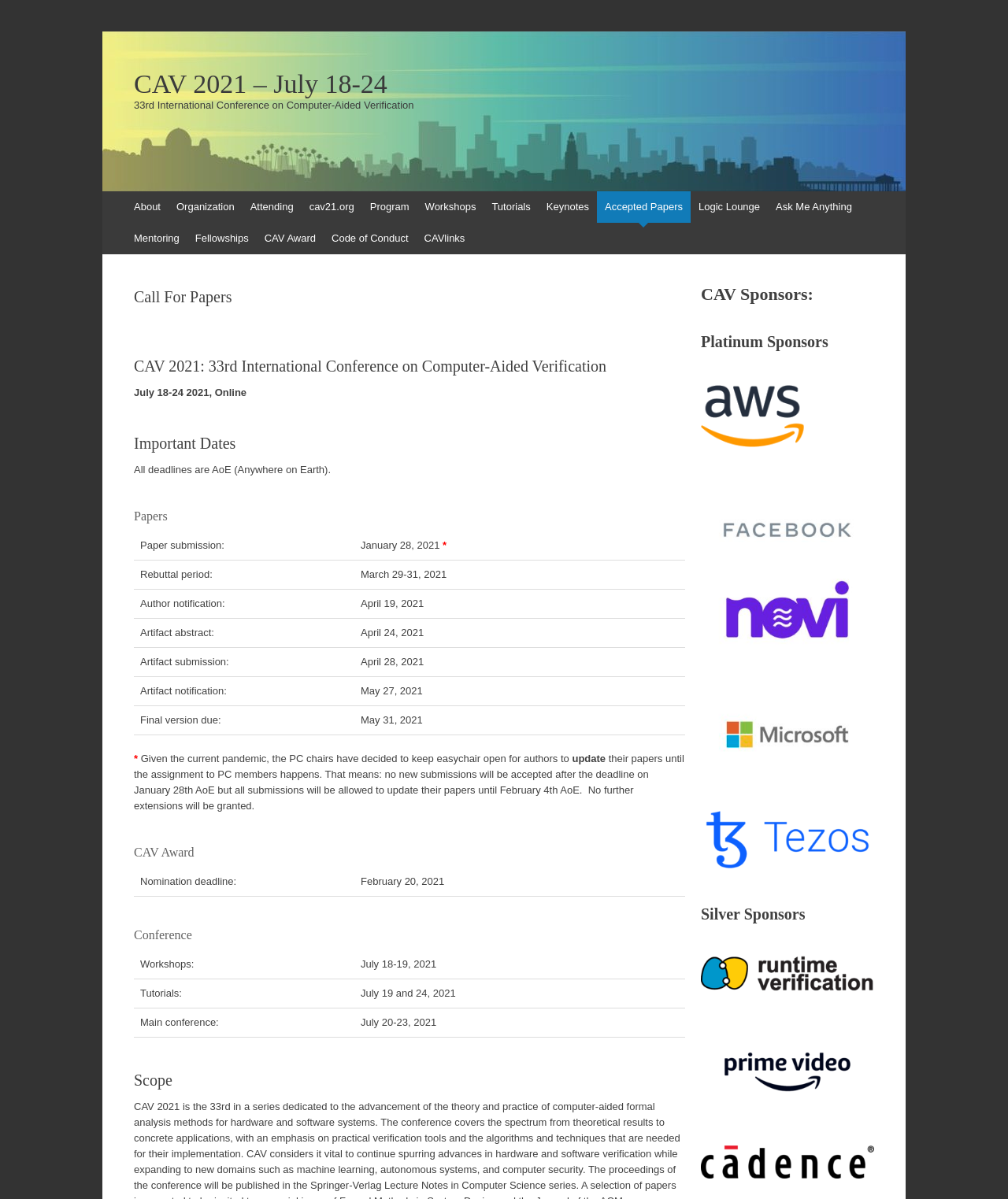Using the description: "Ask Me Anything", determine the UI element's bounding box coordinates. Ensure the coordinates are in the format of four float numbers between 0 and 1, i.e., [left, top, right, bottom].

[0.762, 0.16, 0.853, 0.186]